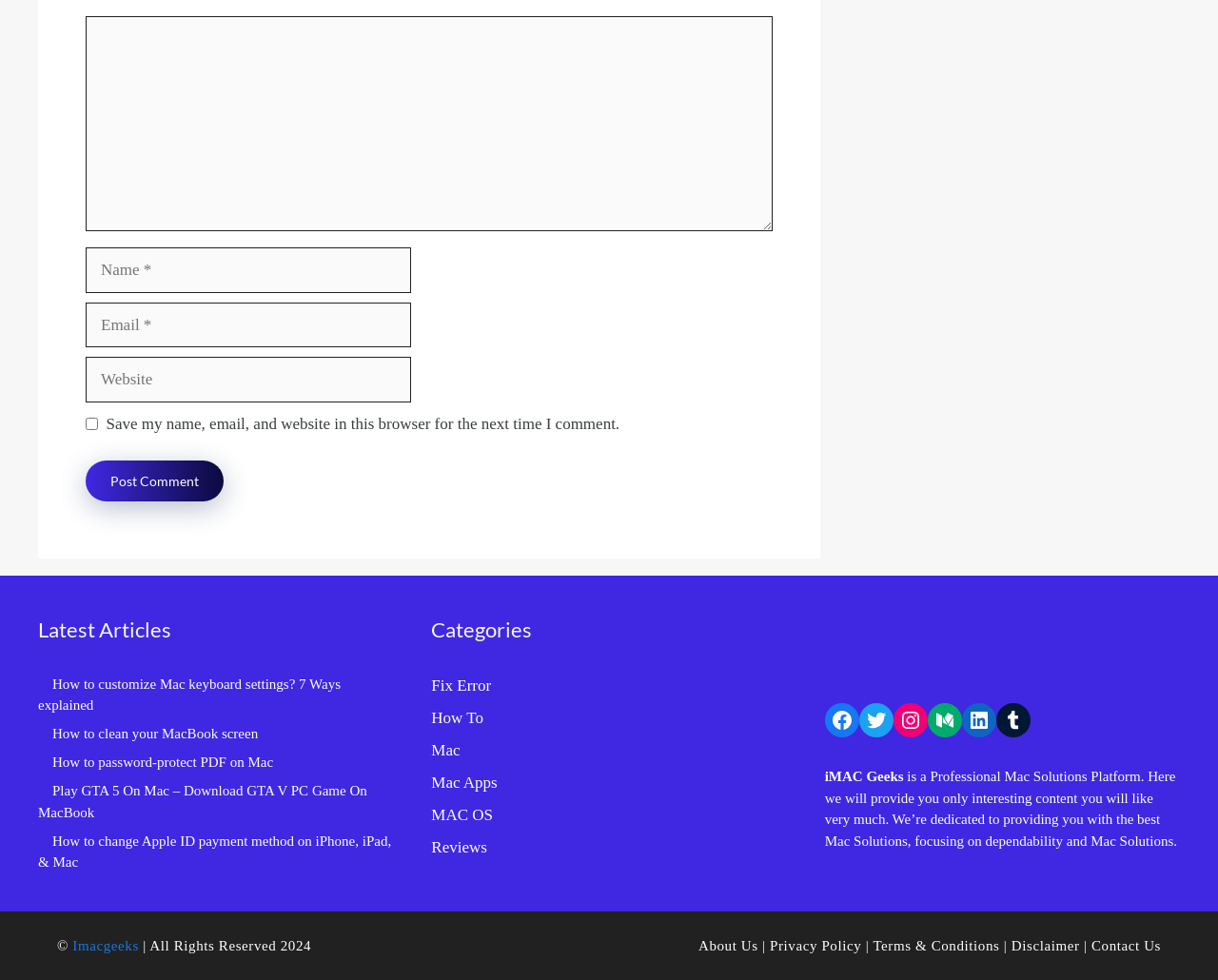What is the name of the platform described in the footer section?
Carefully analyze the image and provide a thorough answer to the question.

The footer section contains a description of the platform, which states 'iMAC Geeks is a Professional Mac Solutions Platform. Here we will provide you only interesting content you will like very much. We’re dedicated to providing you with the best Mac Solutions, focusing on dependability and Mac Solutions.' This description clearly indicates that the name of the platform is iMAC Geeks.